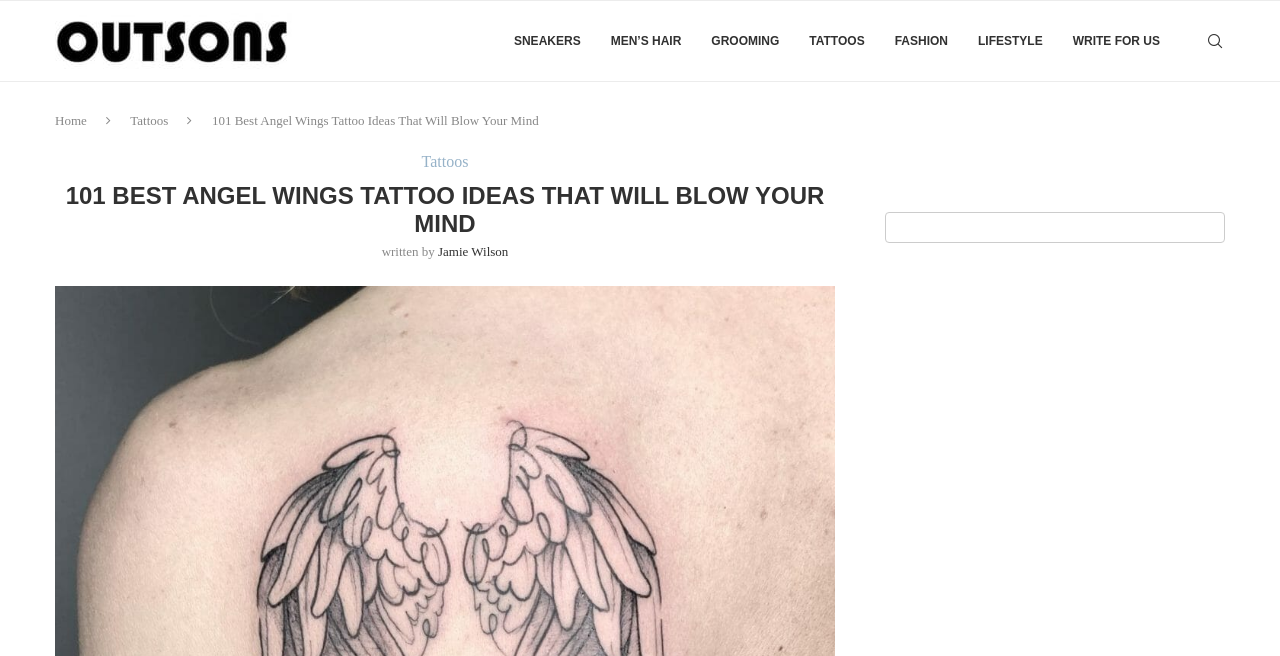Given the description of a UI element: "Write For Us", identify the bounding box coordinates of the matching element in the webpage screenshot.

[0.838, 0.002, 0.906, 0.123]